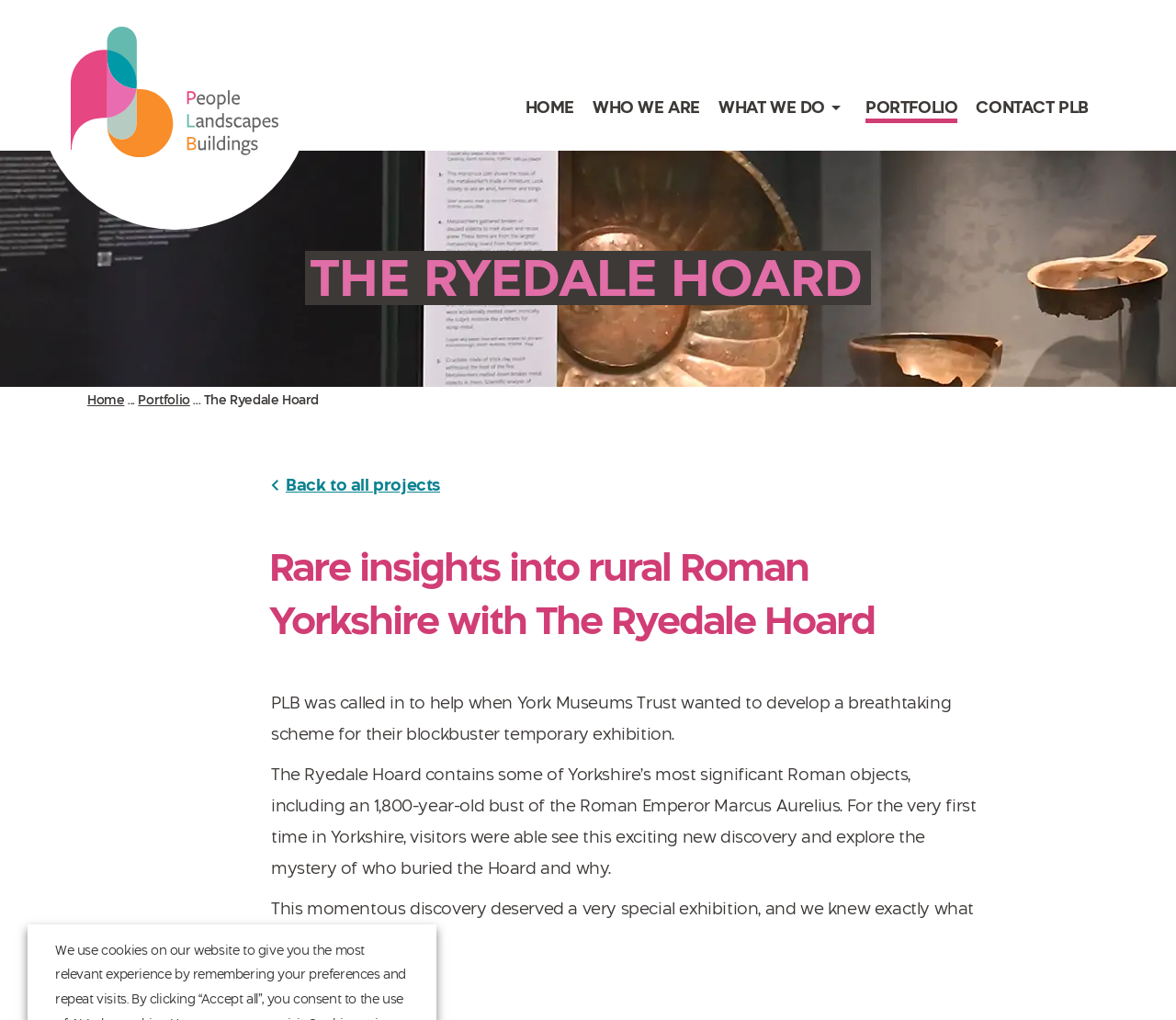Please identify the bounding box coordinates of the area that needs to be clicked to follow this instruction: "View the PORTFOLIO page".

[0.736, 0.09, 0.814, 0.121]